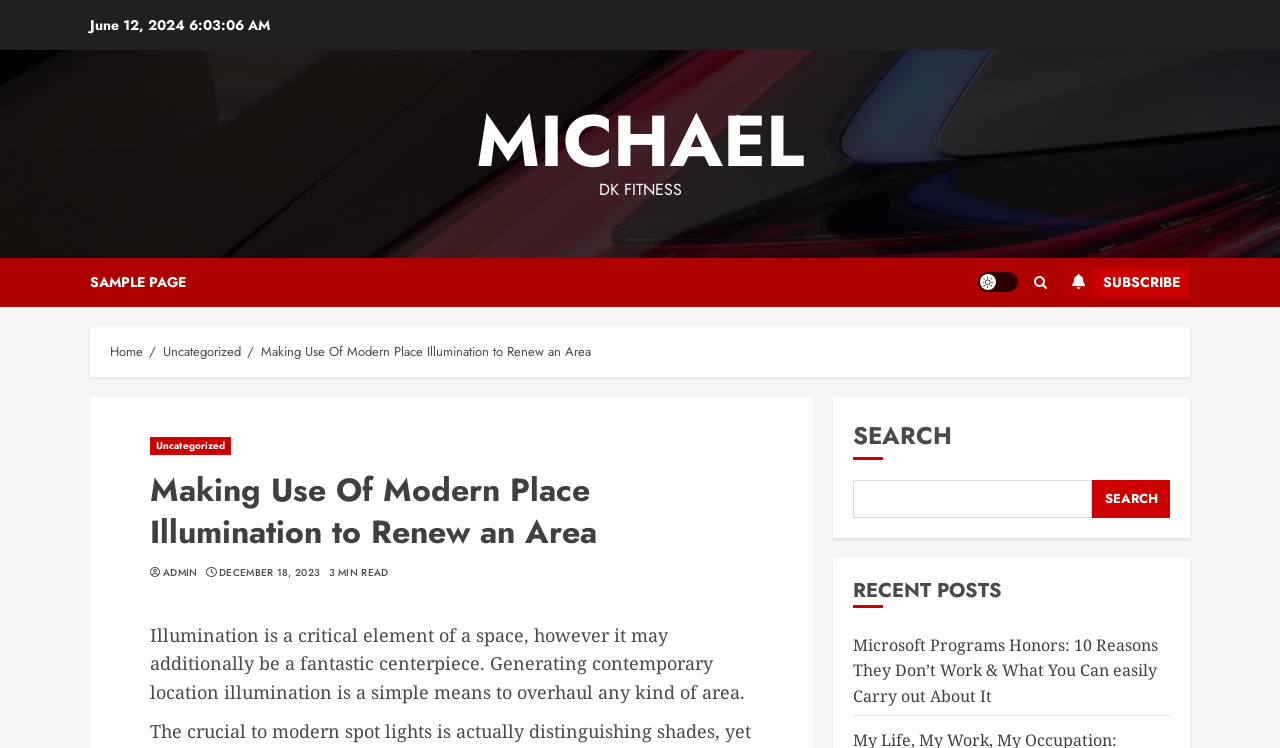Determine the bounding box for the UI element as described: "Sample Page". The coordinates should be represented as four float numbers between 0 and 1, formatted as [left, top, right, bottom].

[0.07, 0.344, 0.145, 0.41]